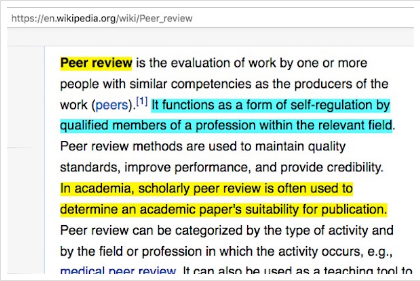Using the information from the screenshot, answer the following question thoroughly:
What is the purpose of peer review?

According to the caption, peer review serves to maintain quality and credibility within scholarly work, ensuring that published papers meet rigorous standards.